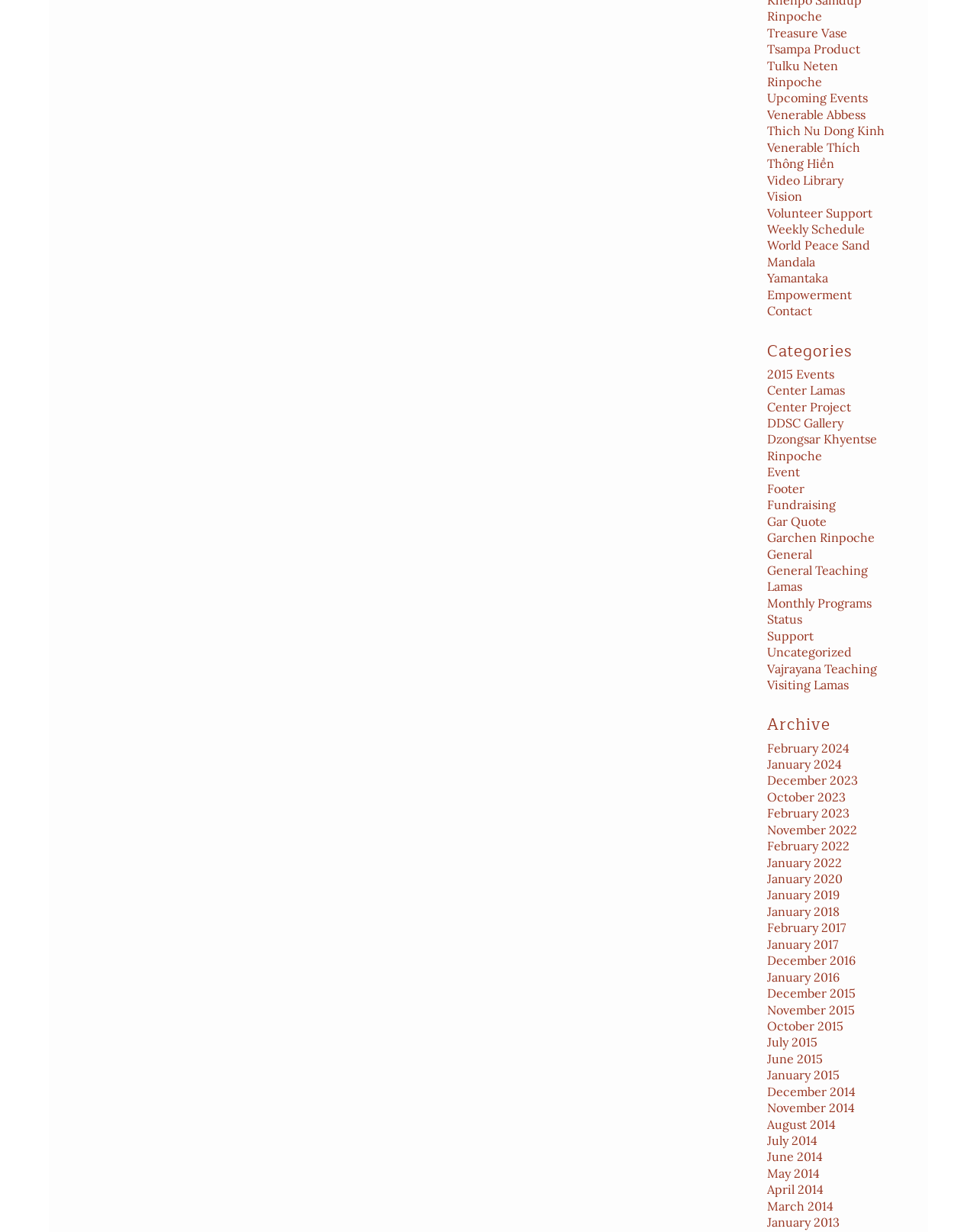Please give the bounding box coordinates of the area that should be clicked to fulfill the following instruction: "Read about 'Venerable Abbess Thich Nu Dong Kinh'". The coordinates should be in the format of four float numbers from 0 to 1, i.e., [left, top, right, bottom].

[0.785, 0.087, 0.905, 0.112]